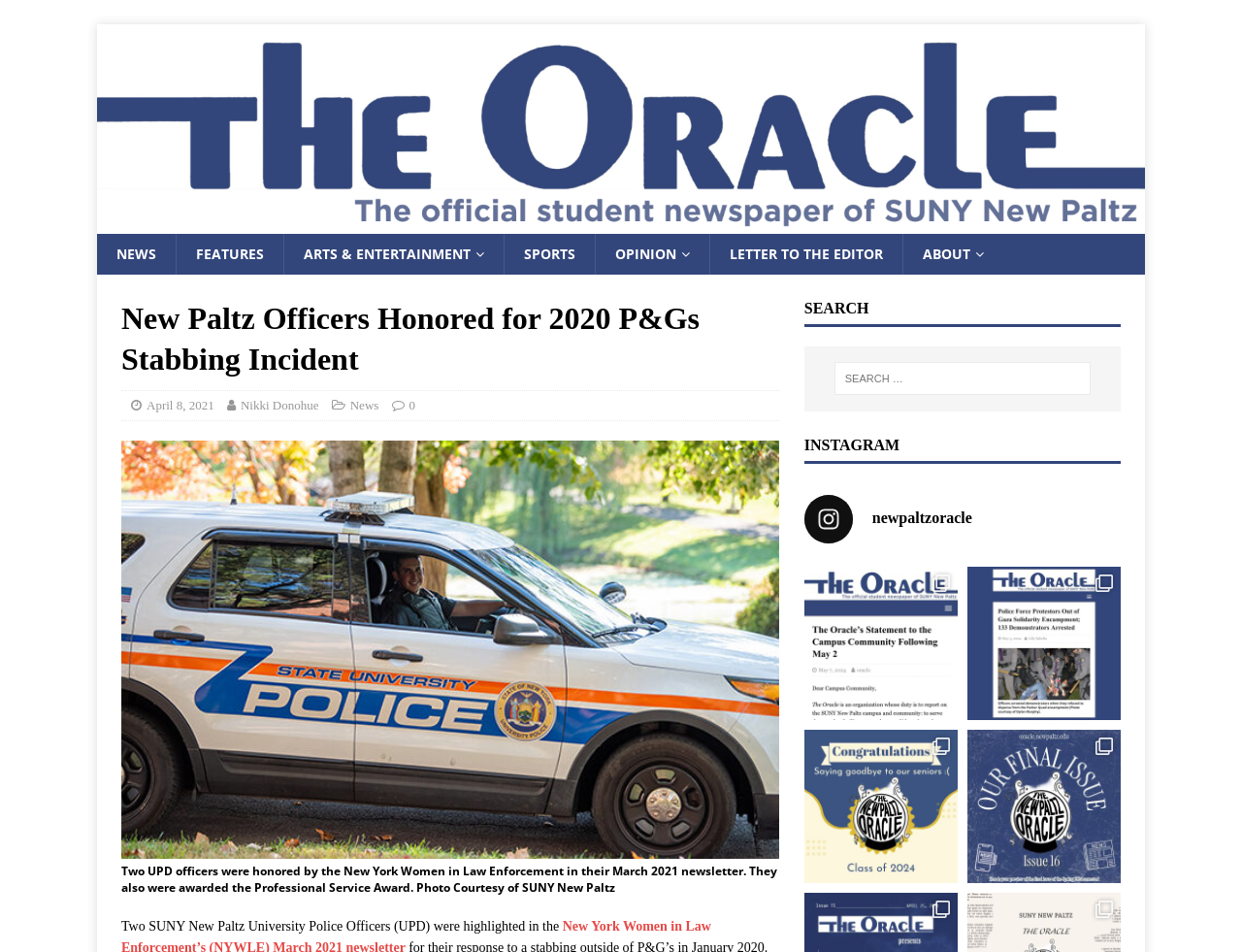Please identify and generate the text content of the webpage's main heading.

New Paltz Officers Honored for 2020 P&Gs Stabbing Incident